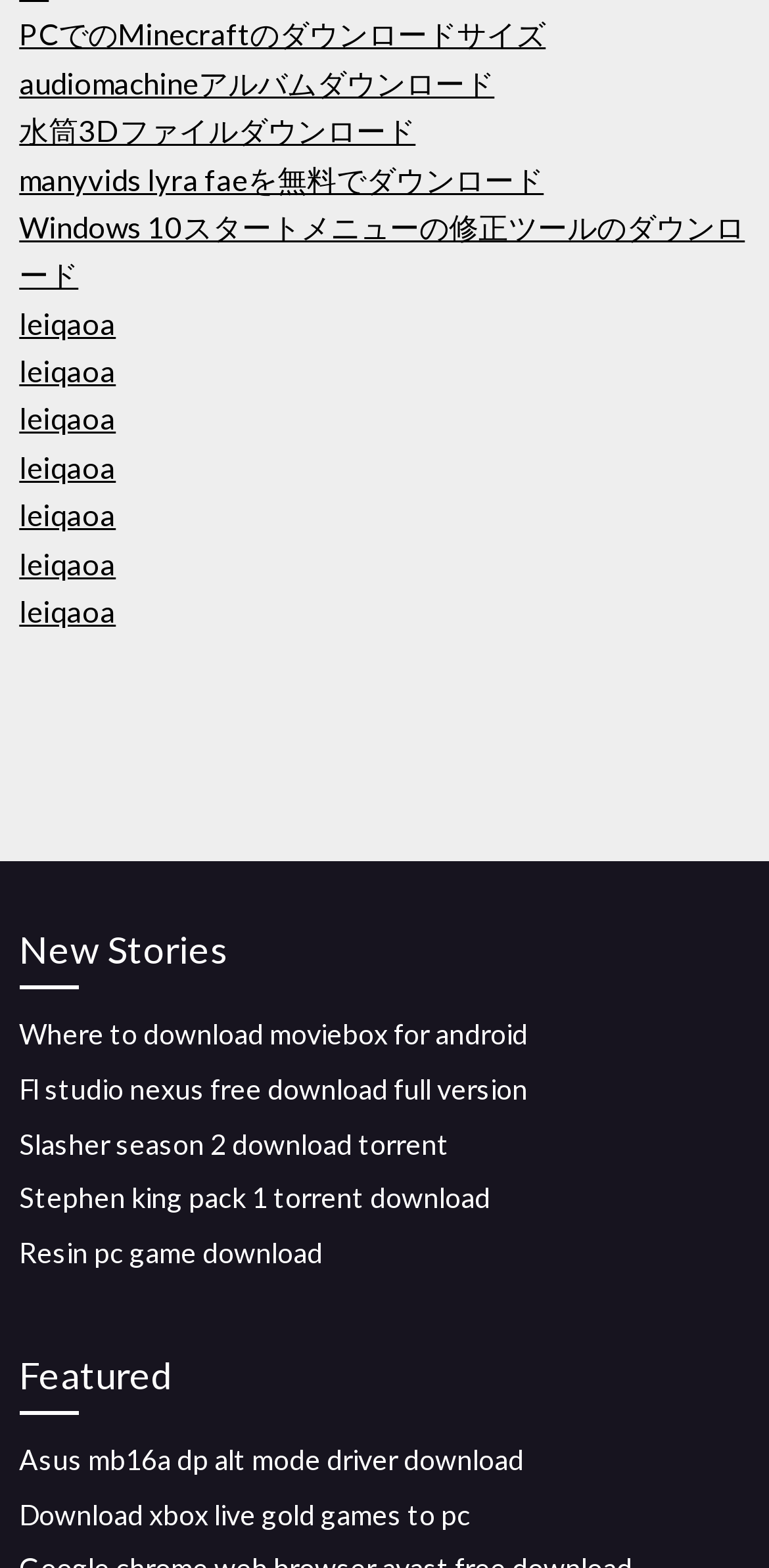Locate the bounding box coordinates of the segment that needs to be clicked to meet this instruction: "Read new stories".

[0.025, 0.587, 0.975, 0.631]